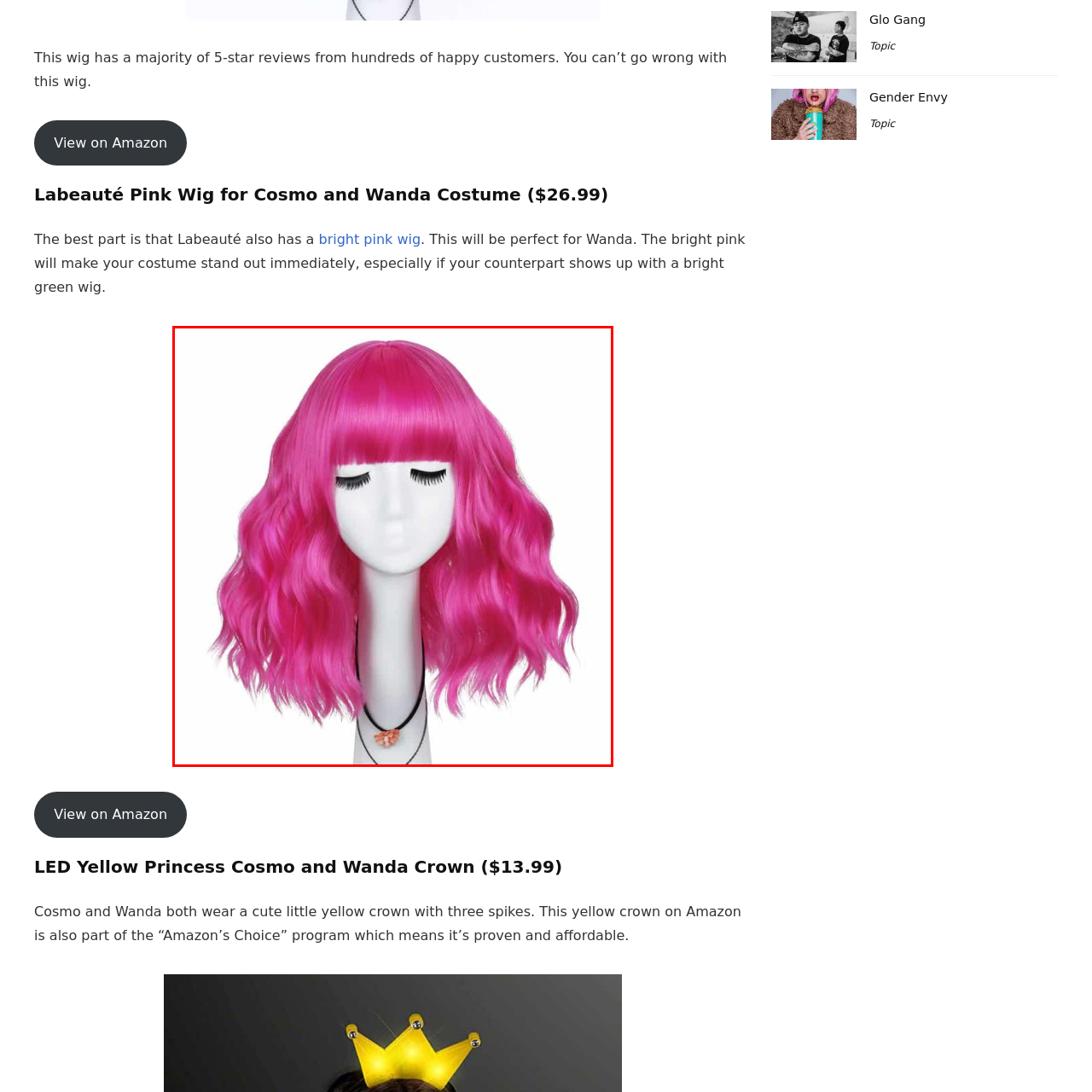Describe in detail what is happening in the image highlighted by the red border.

This vibrant pink wig, designed for fans of the beloved characters Cosmo and Wanda from a popular animated series, features a playful, wavy style that is sure to make a statement. The wig's lush, bright hue and stylish bangs add a fun, eye-catching element, perfect for costume parties or themed events. Displayed on a mannequin bust, the wig captures the whimsical spirit of the characters, making it an ideal choice for anyone looking to stand out or recreate a beloved look. At a price of $26.99, this wig has garnered numerous 5-star reviews, affirming its popularity among happy customers.